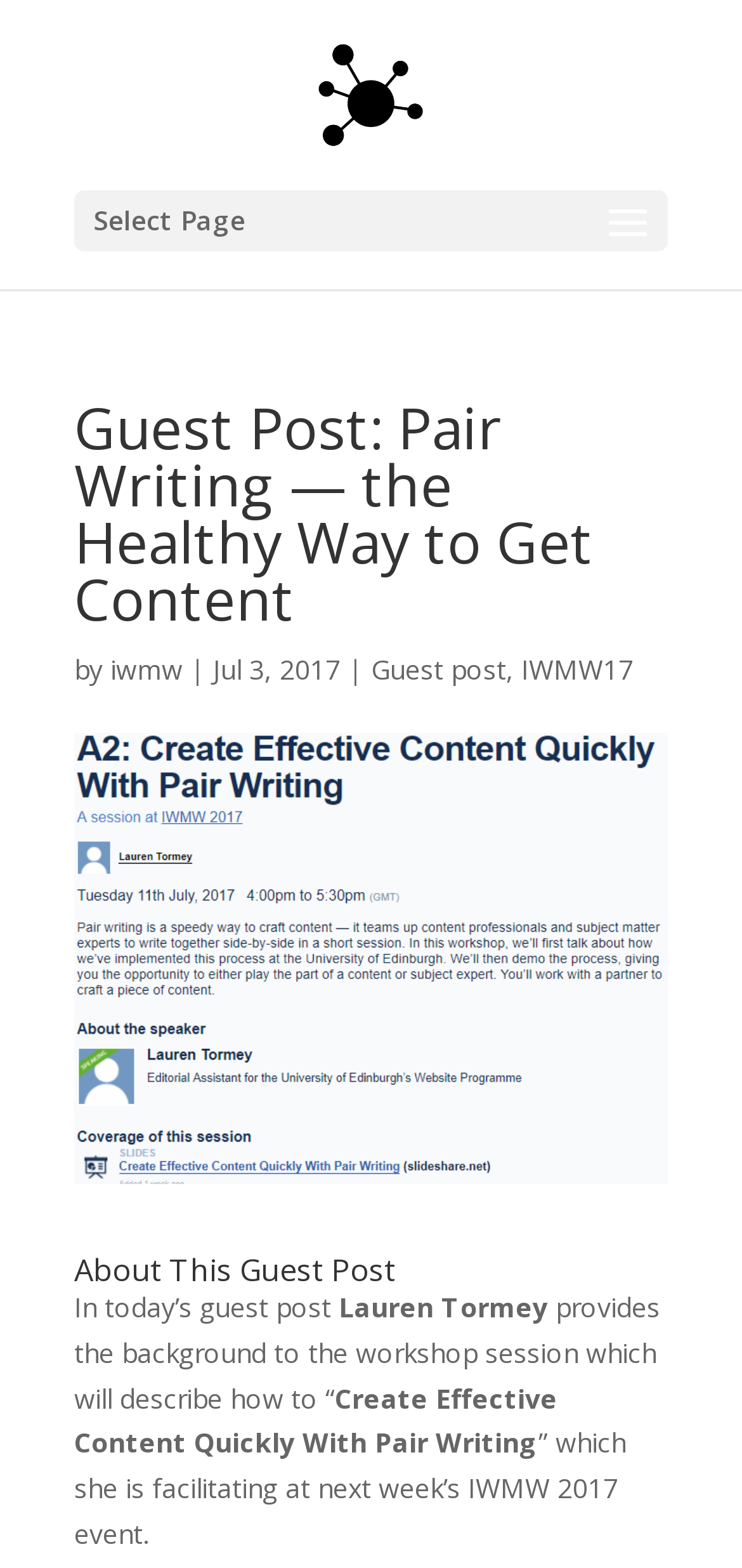What is the event where the workshop session will take place?
Using the image as a reference, give a one-word or short phrase answer.

IWMW 2017